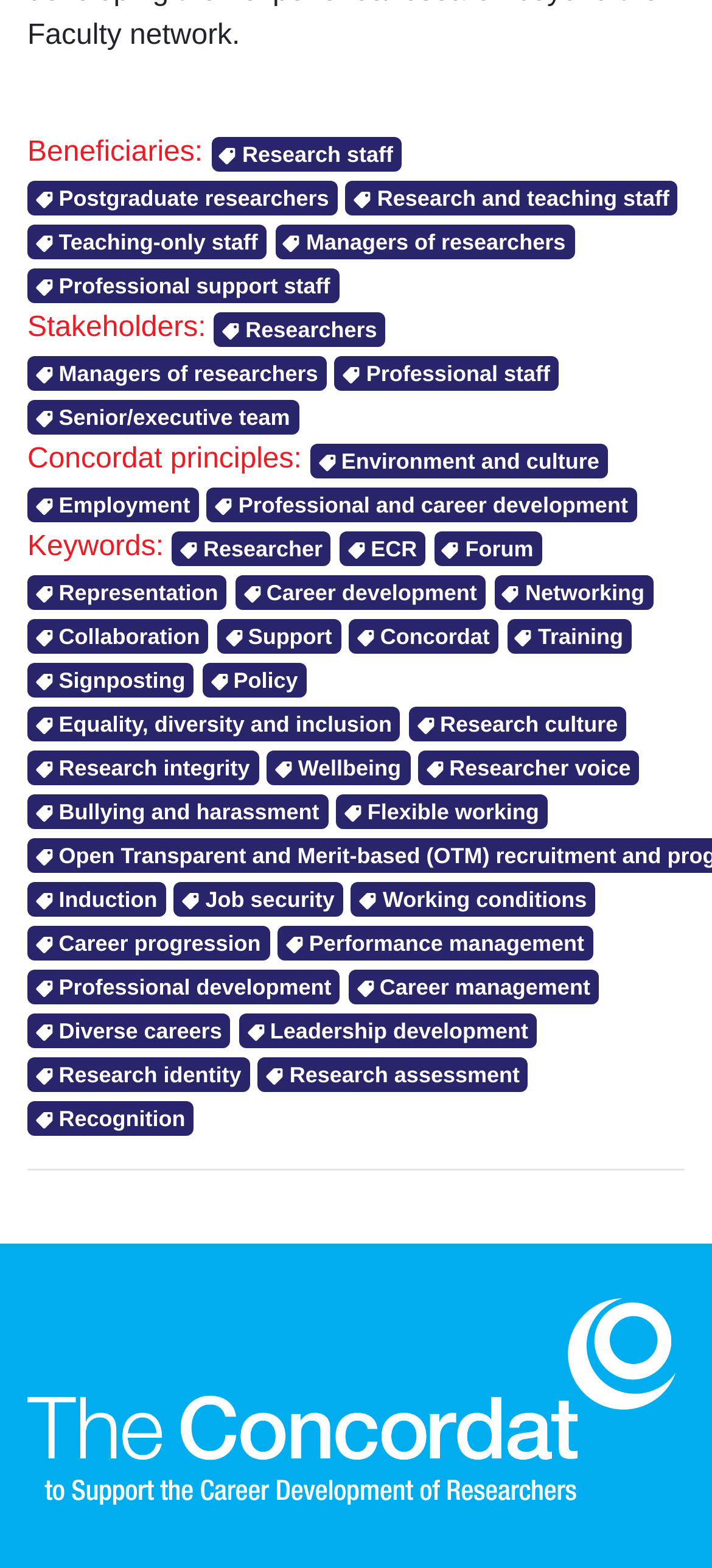Please identify the bounding box coordinates of the element I should click to complete this instruction: 'Explore environment and culture'. The coordinates should be given as four float numbers between 0 and 1, like this: [left, top, right, bottom].

[0.435, 0.283, 0.854, 0.303]